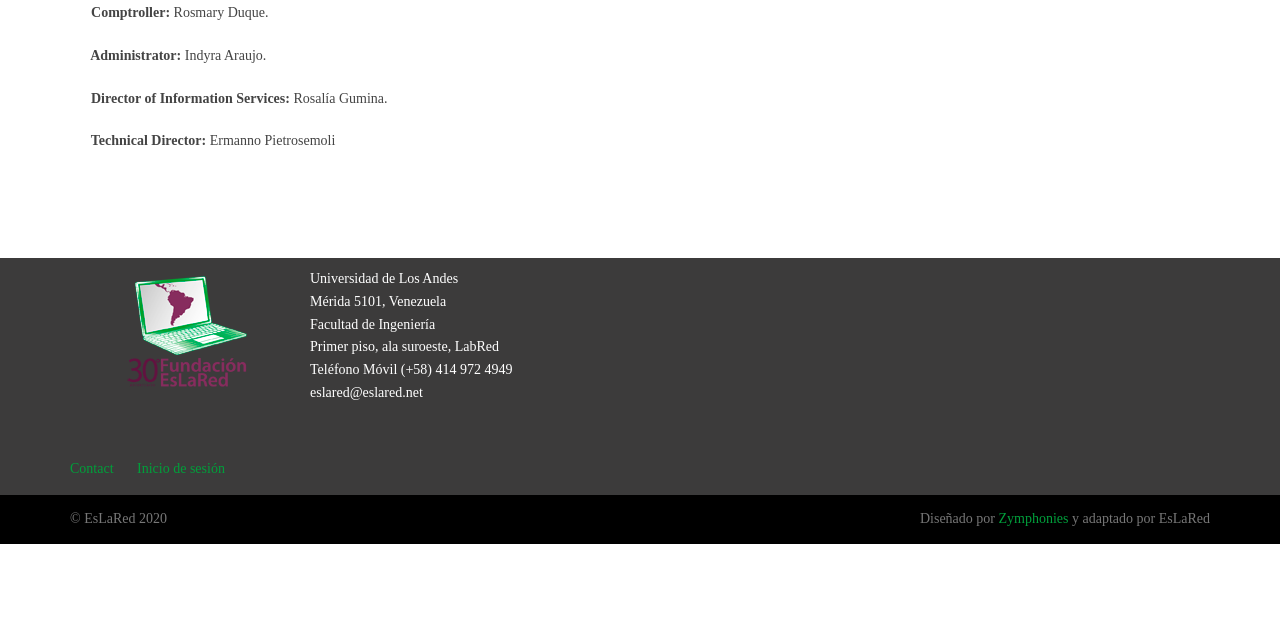Given the webpage screenshot, identify the bounding box of the UI element that matches this description: "Zymphonies".

[0.78, 0.799, 0.835, 0.822]